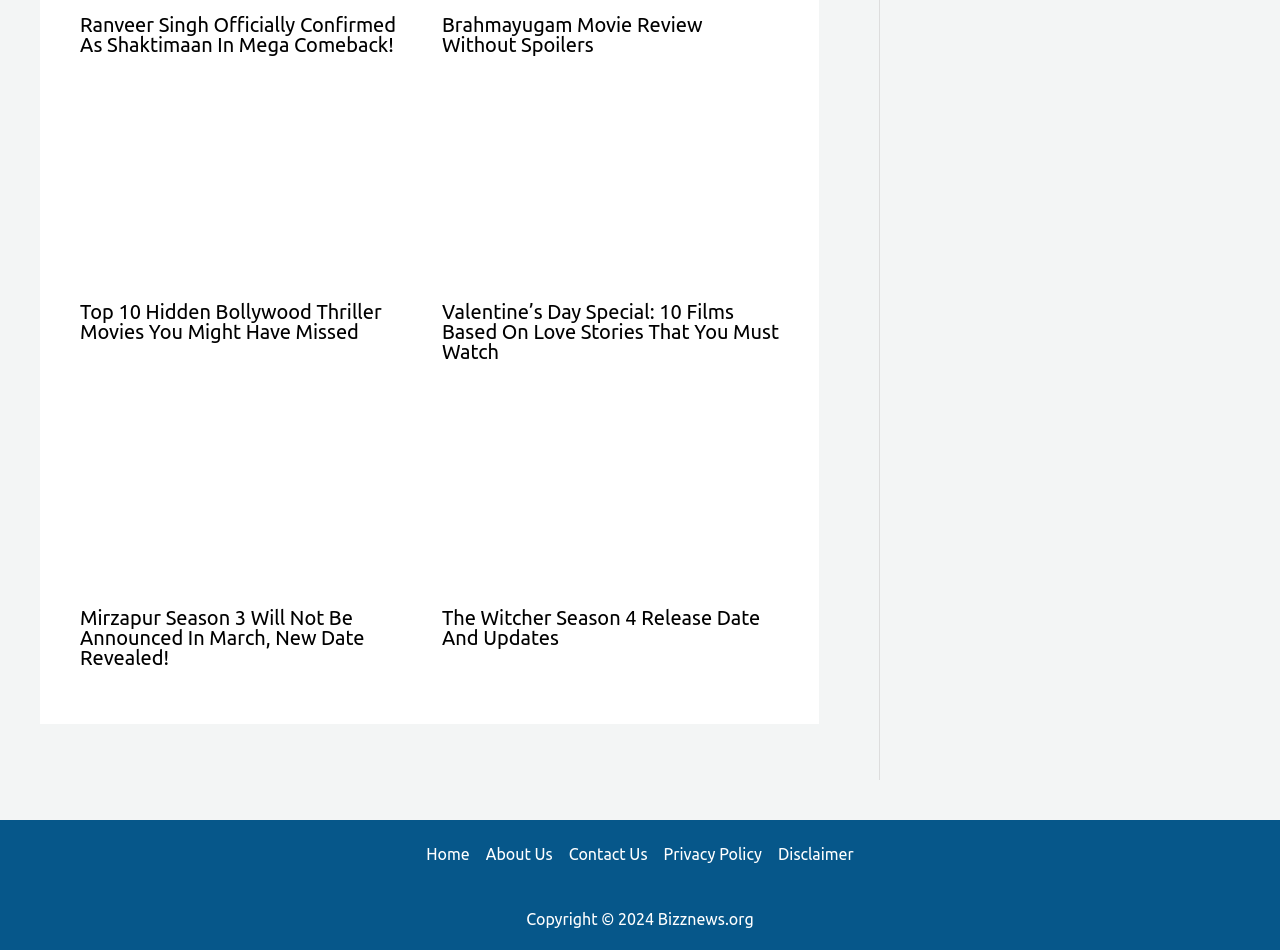Highlight the bounding box coordinates of the element you need to click to perform the following instruction: "Toggle the search field."

None